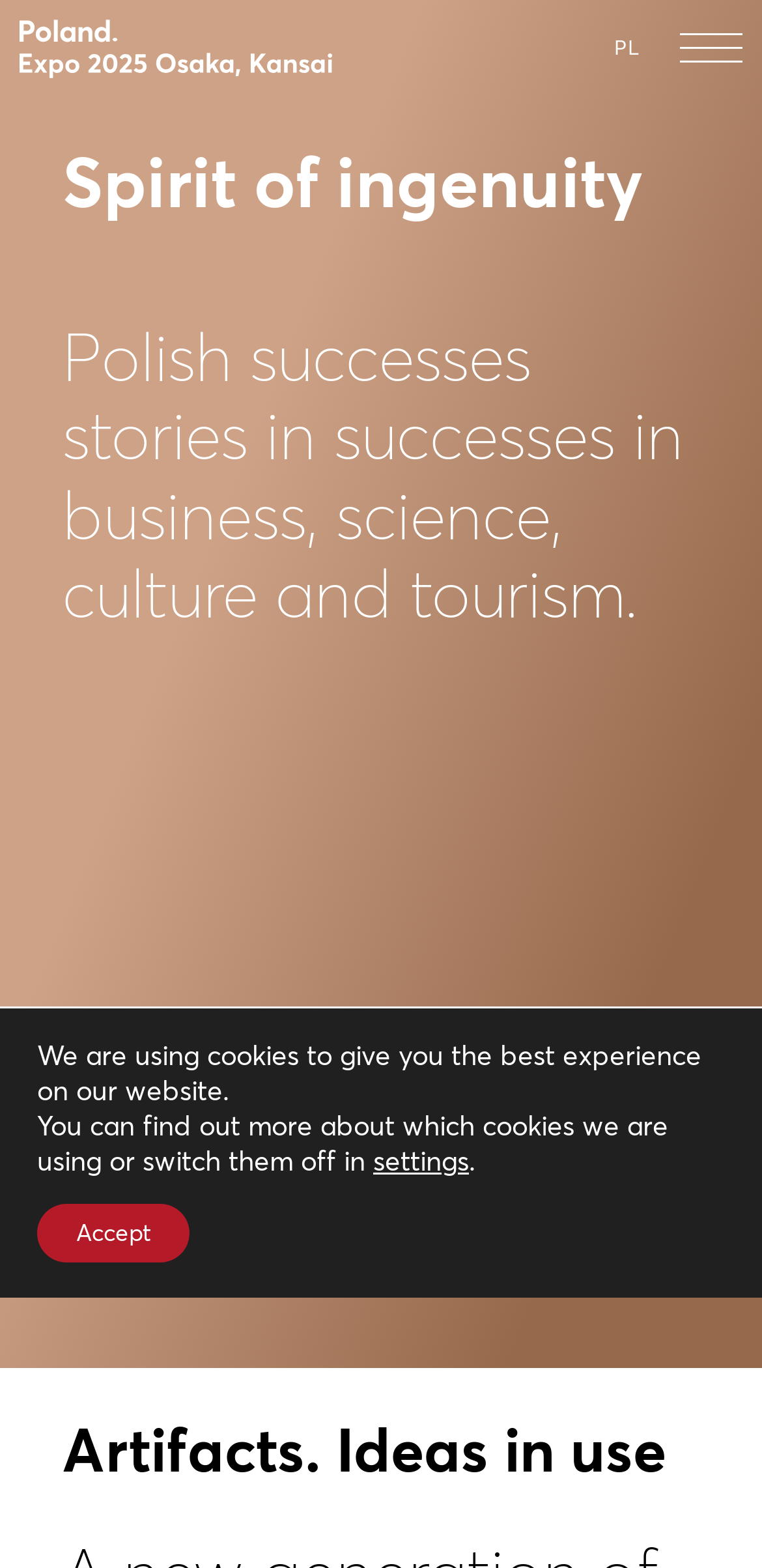Please provide the bounding box coordinate of the region that matches the element description: settings. Coordinates should be in the format (top-left x, top-left y, bottom-right x, bottom-right y) and all values should be between 0 and 1.

[0.49, 0.729, 0.615, 0.752]